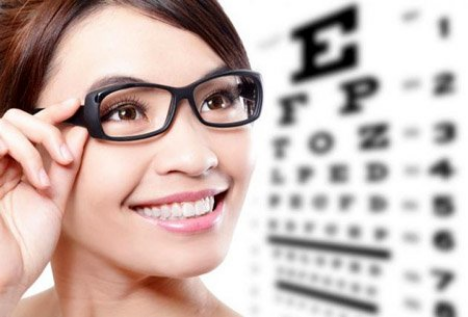Elaborate on all the features and components visible in the image.

This image features a smiling young woman wearing stylish black glasses, adjusting them with her right hand. She has long, straight hair and appears cheerful, conveying a sense of confidence and satisfaction. In the background, there is an eye chart with the classic "E" at the top, commonly used for vision tests, suggesting that she may have just completed an eye examination or is in a setting related to optometry. This visual encapsulates the importance of eye care and the positive experience associated with getting an eye check-up.